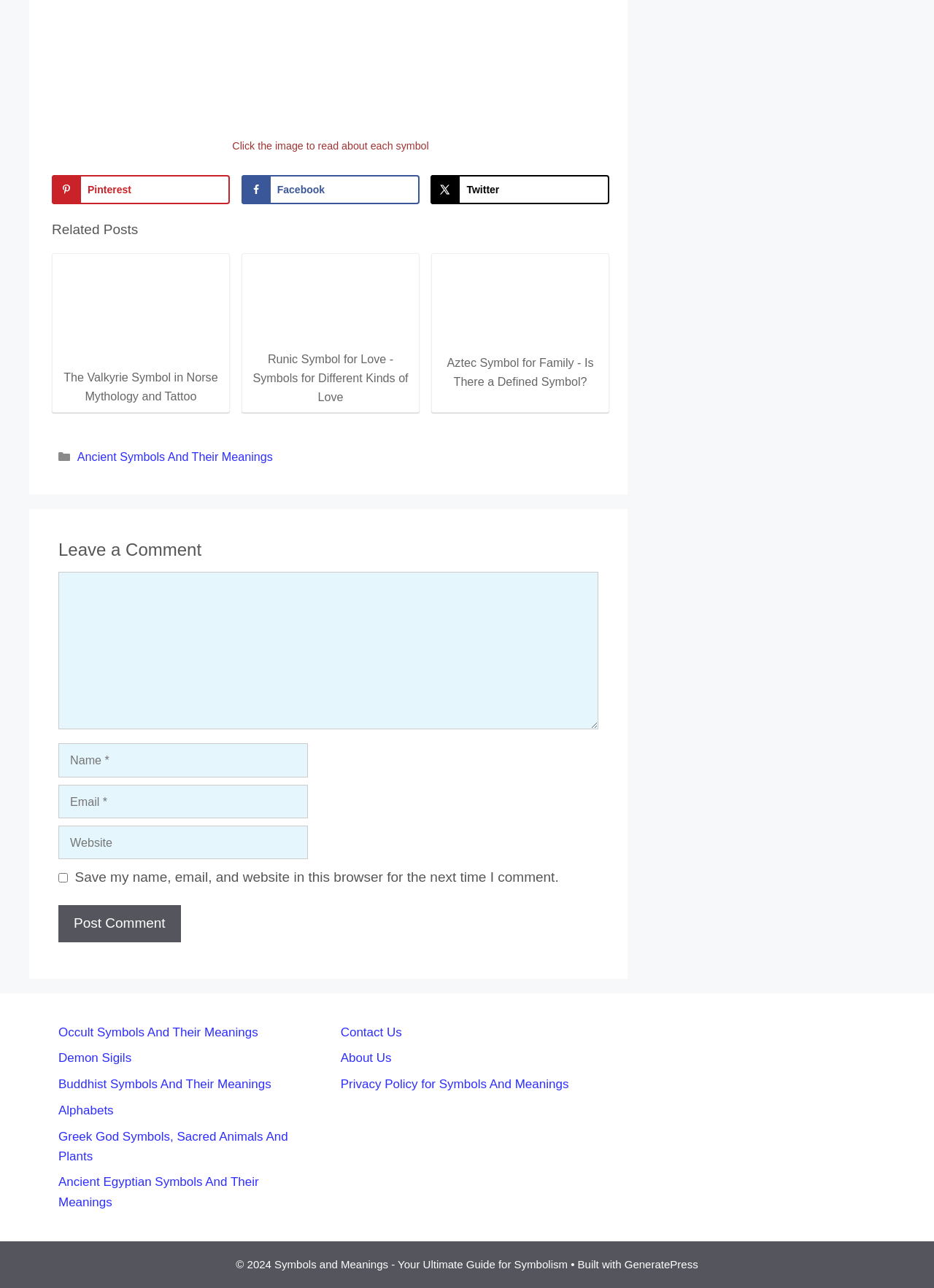What is the copyright year of the webpage?
Look at the image and respond with a one-word or short-phrase answer.

2024